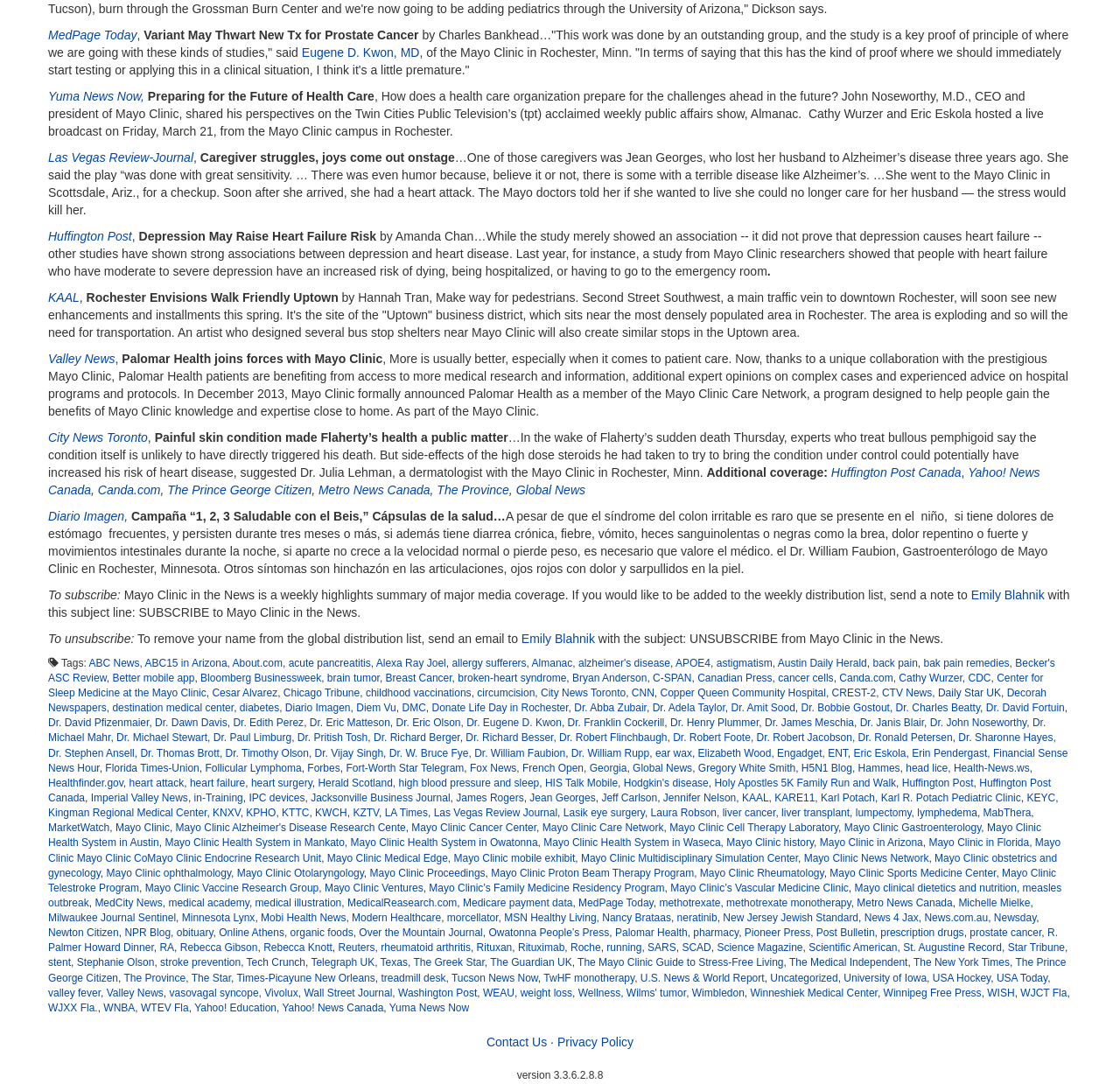Determine the bounding box coordinates of the section I need to click to execute the following instruction: "Click on the link 'MedPage Today'". Provide the coordinates as four float numbers between 0 and 1, i.e., [left, top, right, bottom].

[0.043, 0.026, 0.122, 0.038]